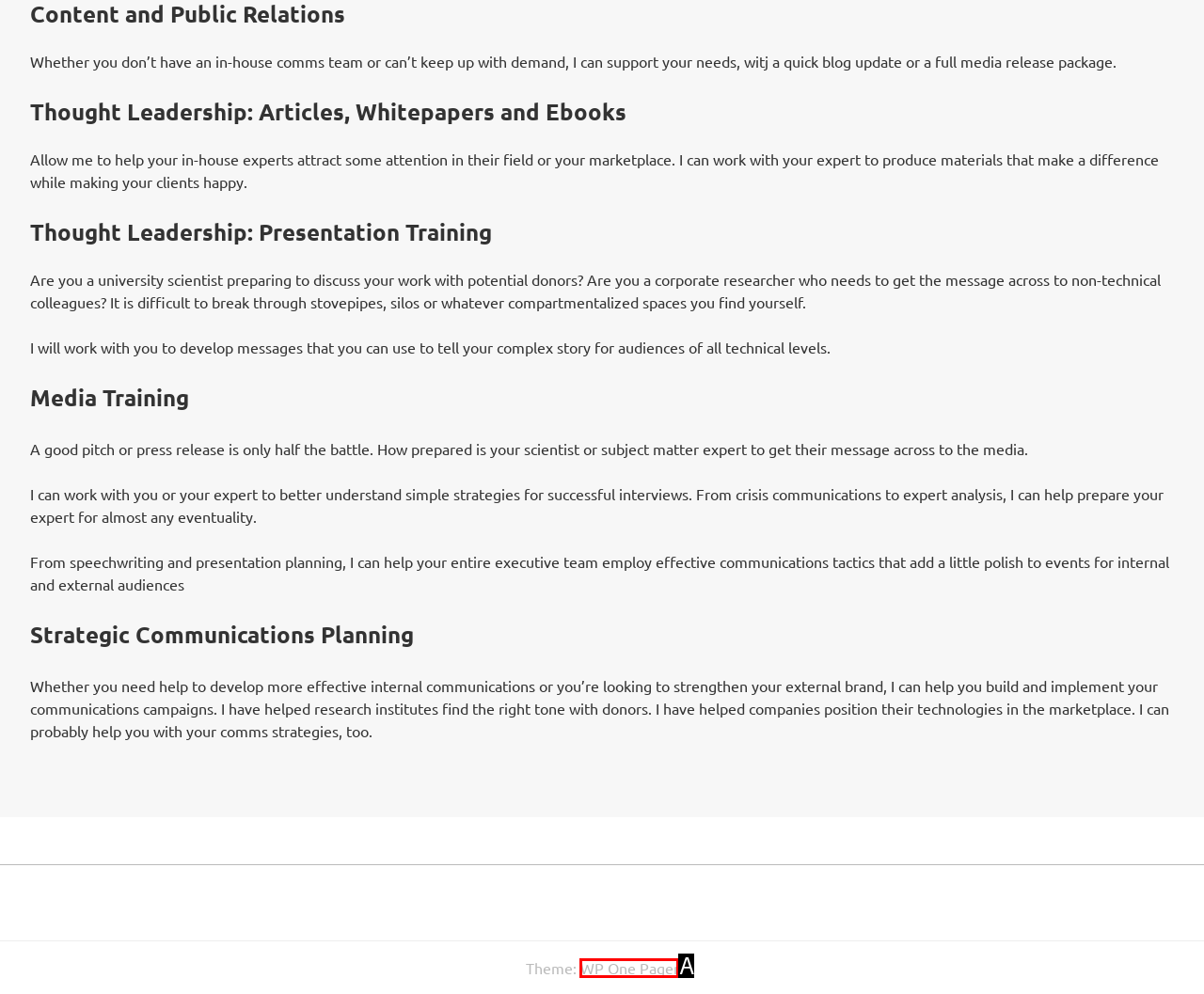From the given options, choose the HTML element that aligns with the description: WP One Pager. Respond with the letter of the selected element.

A